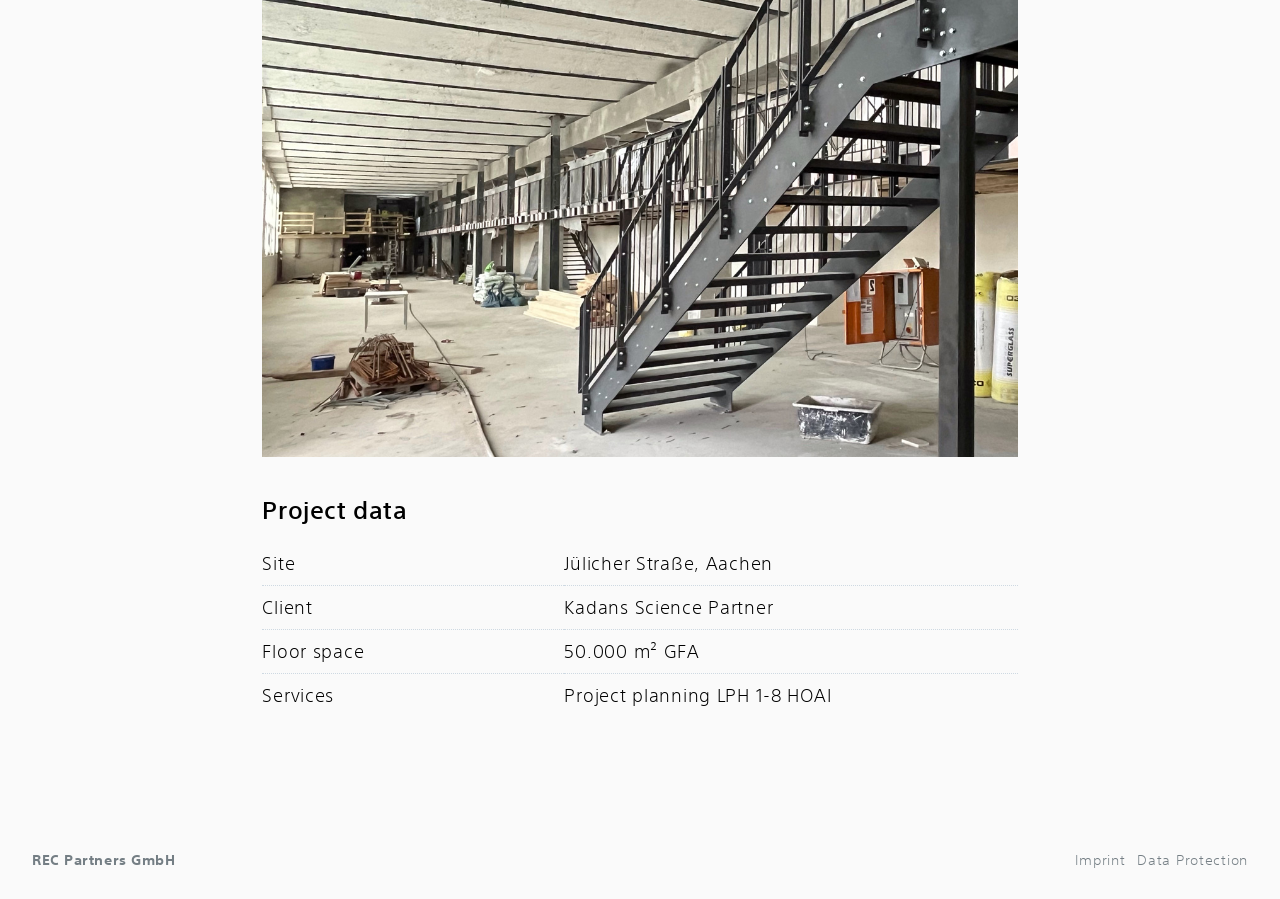For the following element description, predict the bounding box coordinates in the format (top-left x, top-left y, bottom-right x, bottom-right y). All values should be floating point numbers between 0 and 1. Description: Imprint

[0.84, 0.947, 0.879, 0.967]